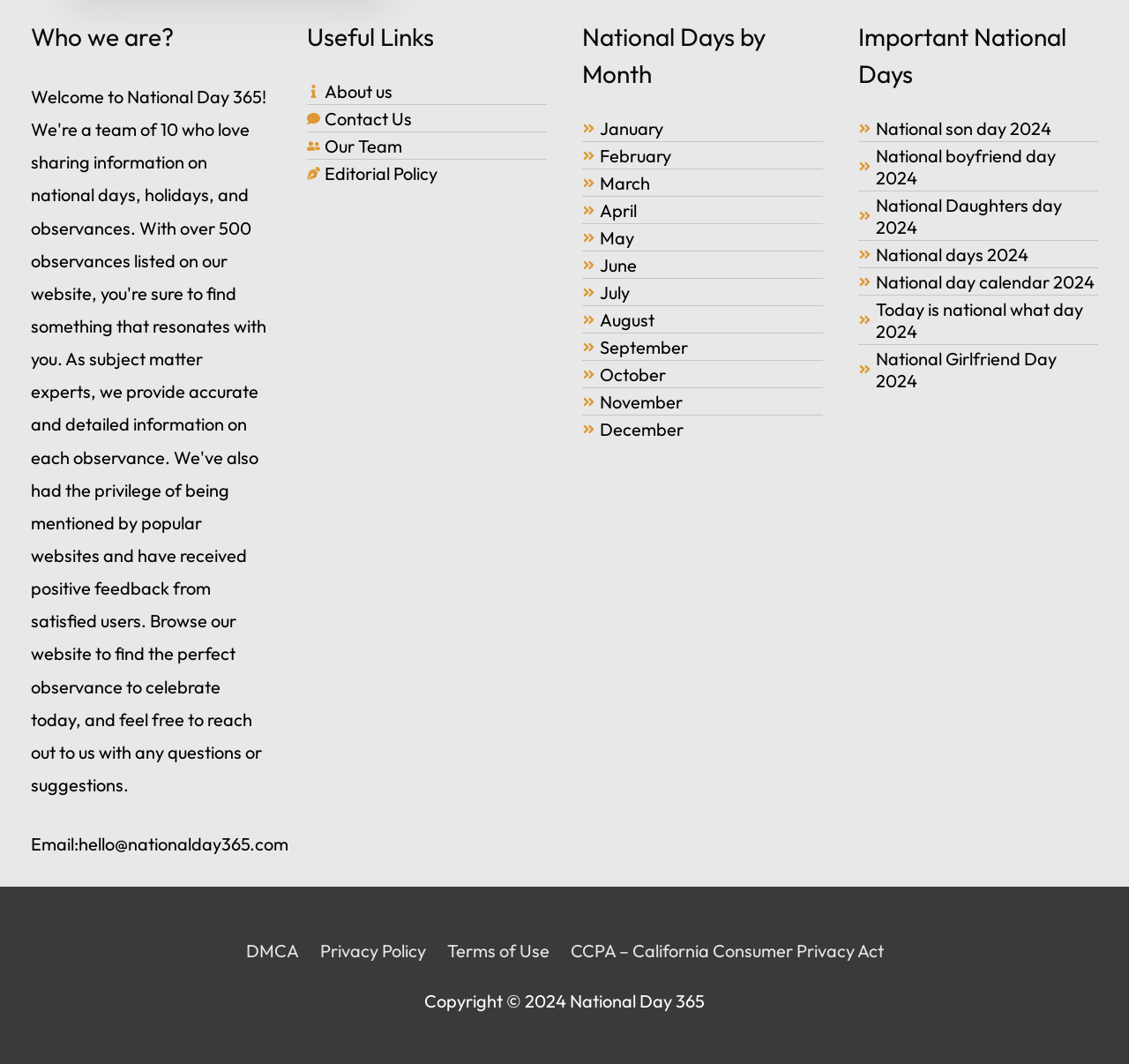Identify the bounding box coordinates of the region I need to click to complete this instruction: "View 'National son day 2024'".

[0.76, 0.11, 0.931, 0.131]